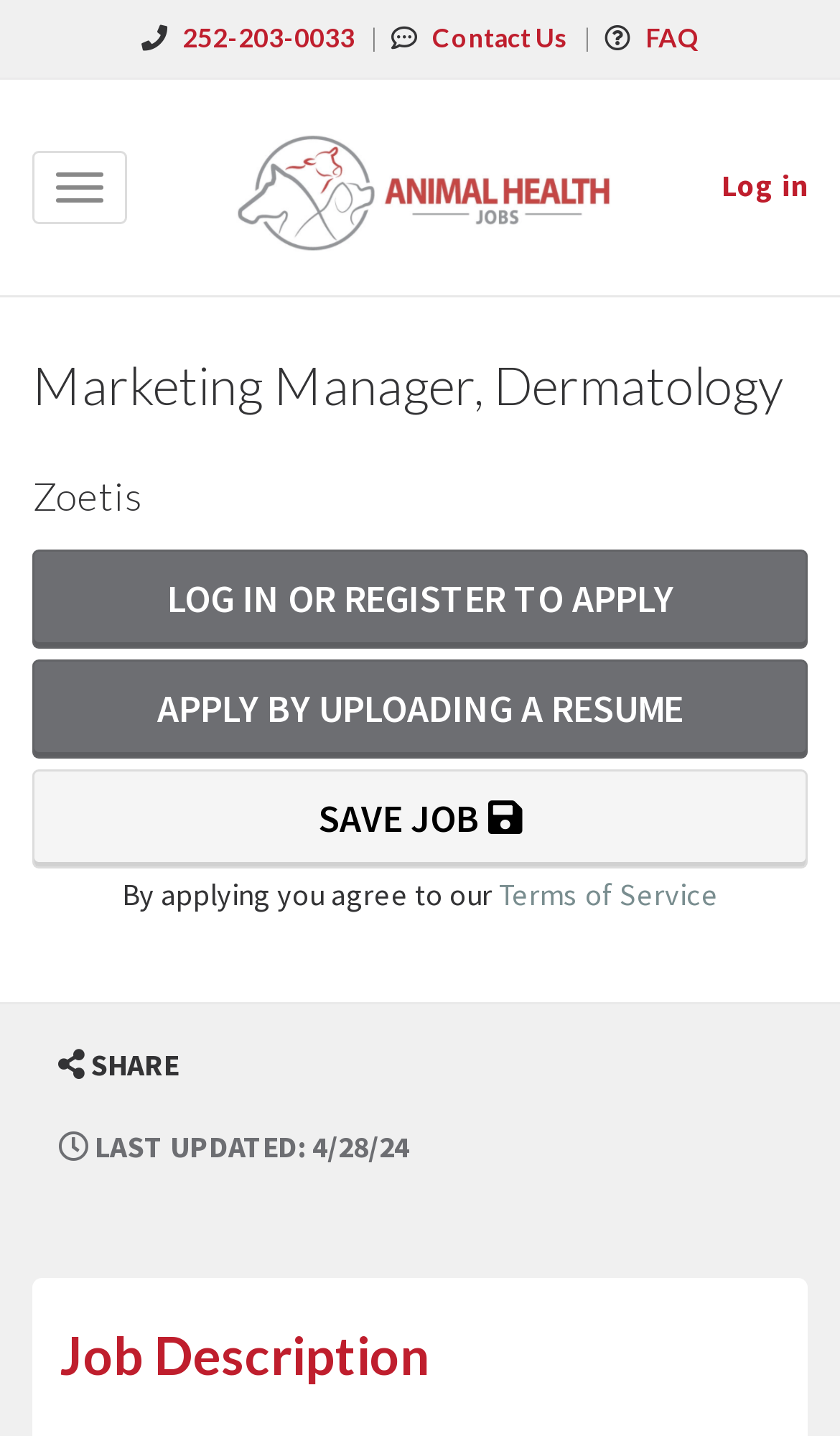Given the element description: "Log in", predict the bounding box coordinates of this UI element. The coordinates must be four float numbers between 0 and 1, given as [left, top, right, bottom].

[0.859, 0.111, 0.962, 0.149]